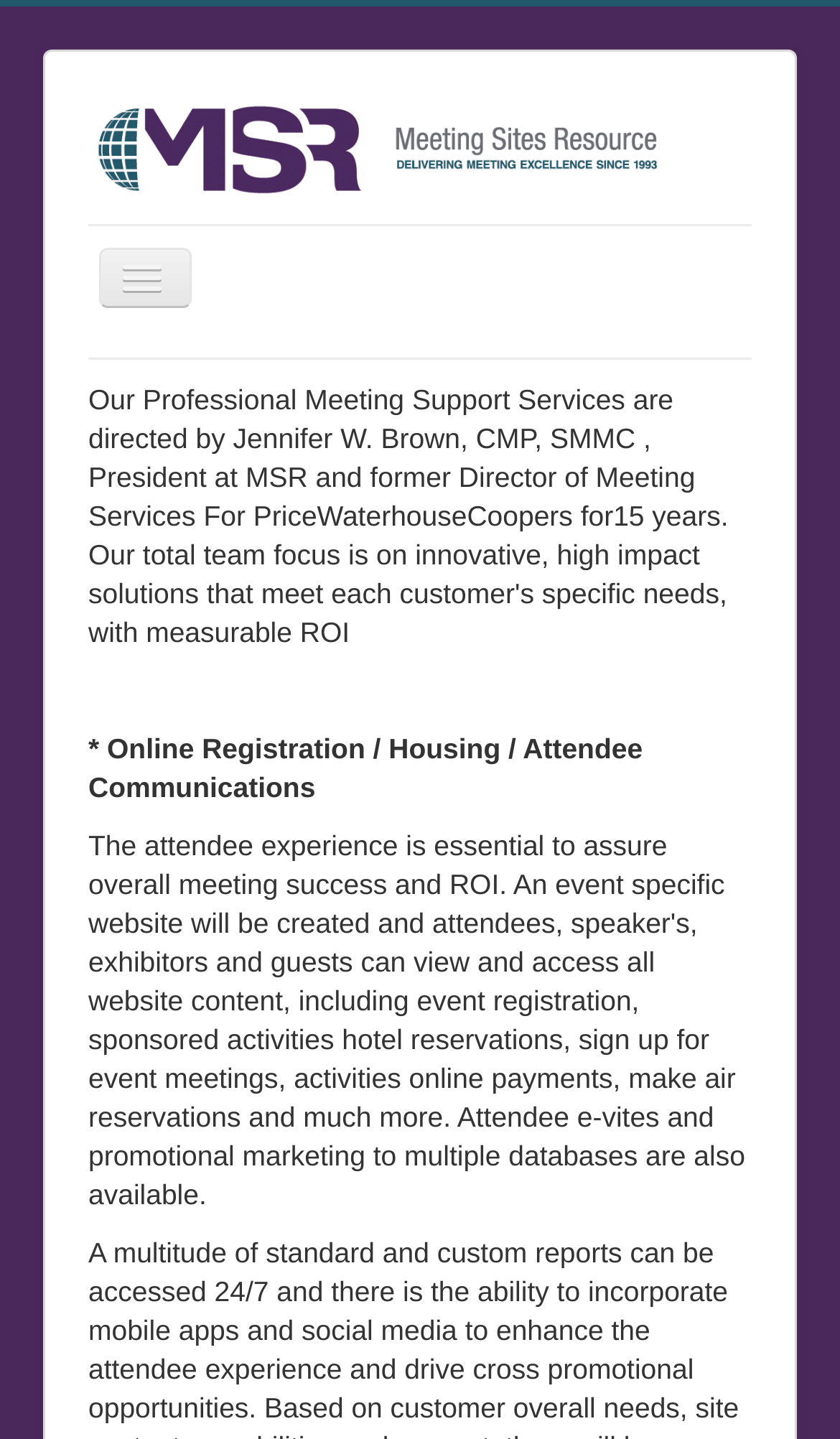Extract the bounding box coordinates of the UI element described by: "Welcome". The coordinates should include four float numbers ranging from 0 to 1, e.g., [left, top, right, bottom].

[0.105, 0.243, 0.895, 0.291]